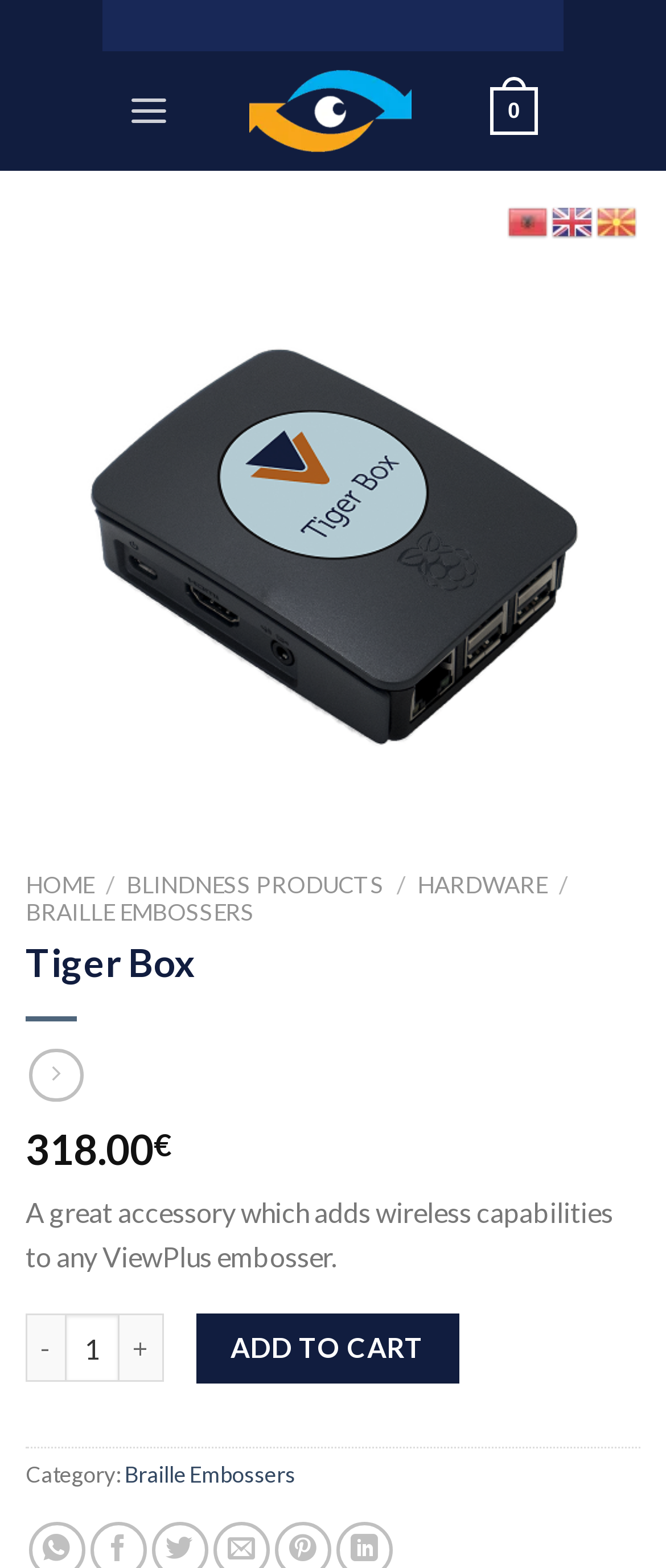Find and specify the bounding box coordinates that correspond to the clickable region for the instruction: "Click on the 'ADD TO CART' button".

[0.295, 0.838, 0.689, 0.882]